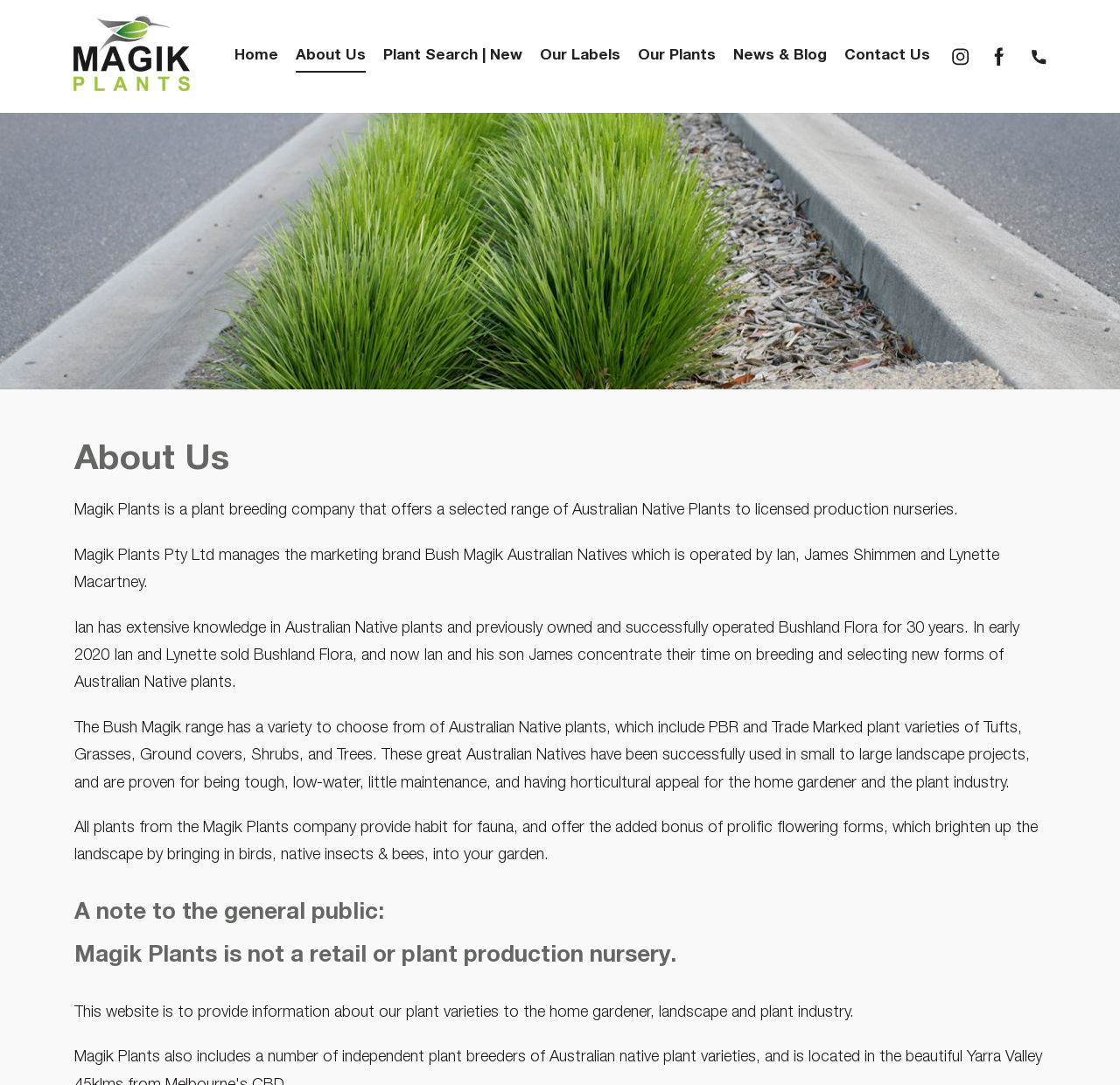Use a single word or phrase to answer the question:
What is the name of the marketing brand operated by Ian, James Shimmen, and Lynette Macartney?

Bush Magik Australian Natives